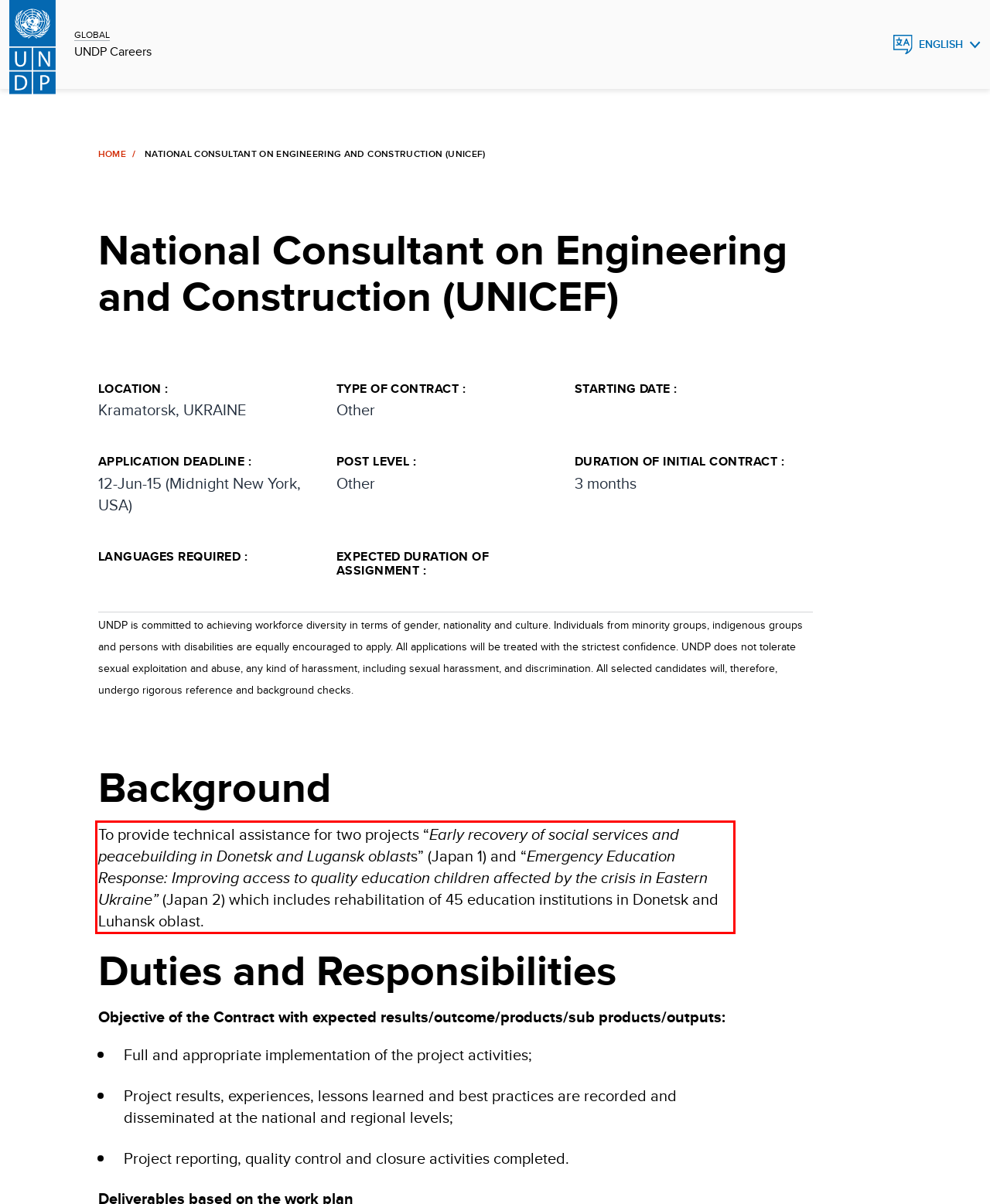Please identify and extract the text from the UI element that is surrounded by a red bounding box in the provided webpage screenshot.

To provide technical assistance for two projects “Early recovery of social services and peacebuilding in Donetsk and Lugansk oblasts” (Japan 1) and “Emergency Education Response: Improving access to quality education children affected by the crisis in Eastern Ukraine” (Japan 2) which includes rehabilitation of 45 education institutions in Donetsk and Luhansk oblast.